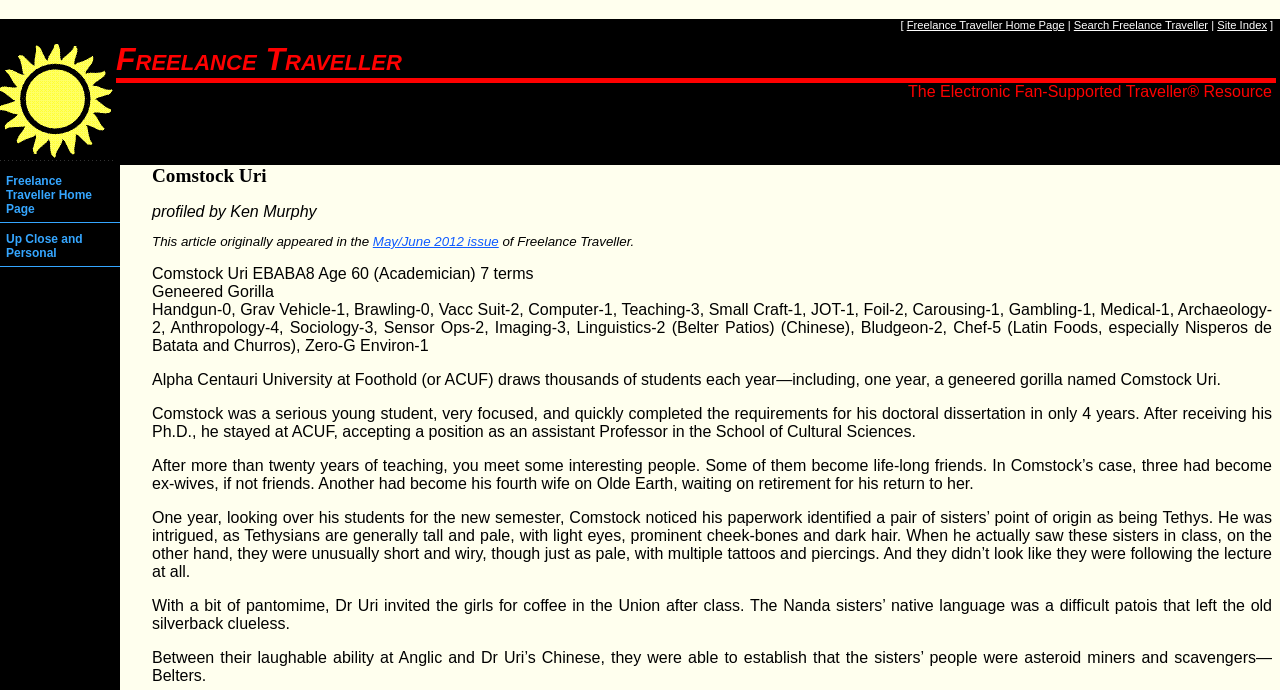Using a single word or phrase, answer the following question: 
What is Comstock Uri's age?

60